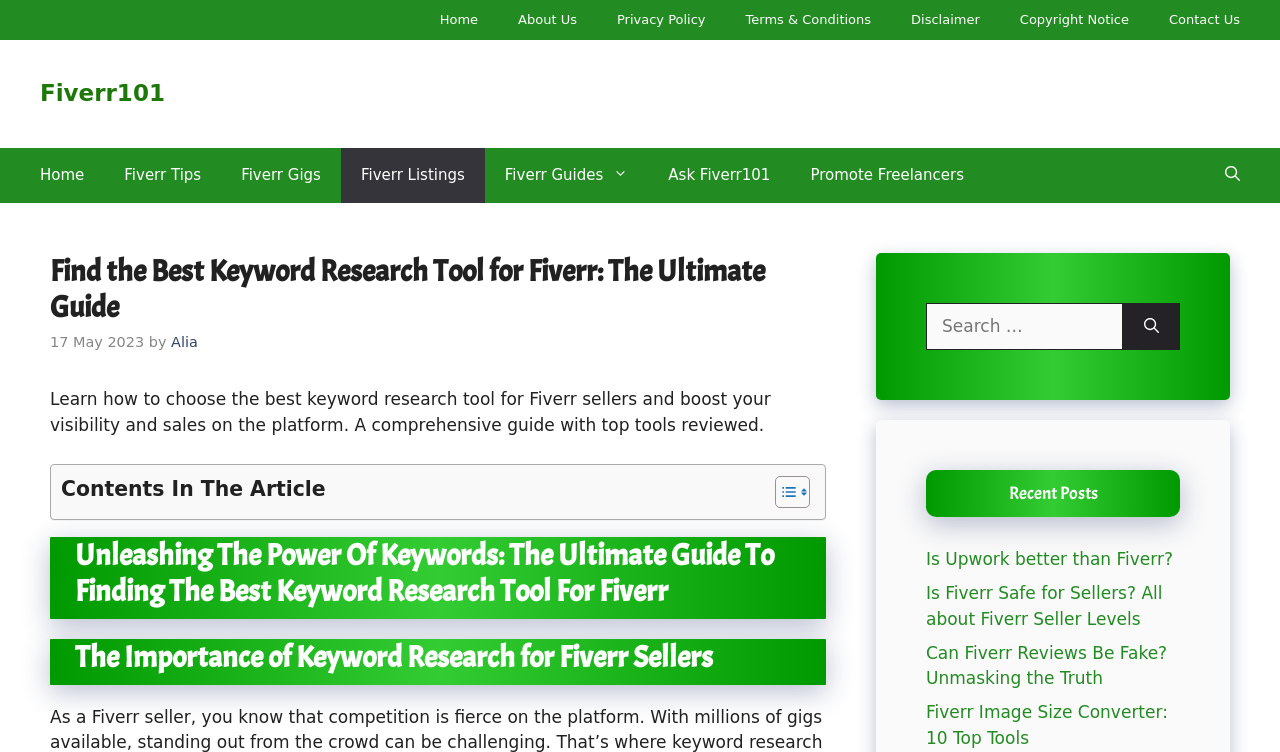Identify the bounding box coordinates of the area that should be clicked in order to complete the given instruction: "Toggle the table of content". The bounding box coordinates should be four float numbers between 0 and 1, i.e., [left, top, right, bottom].

[0.594, 0.632, 0.629, 0.677]